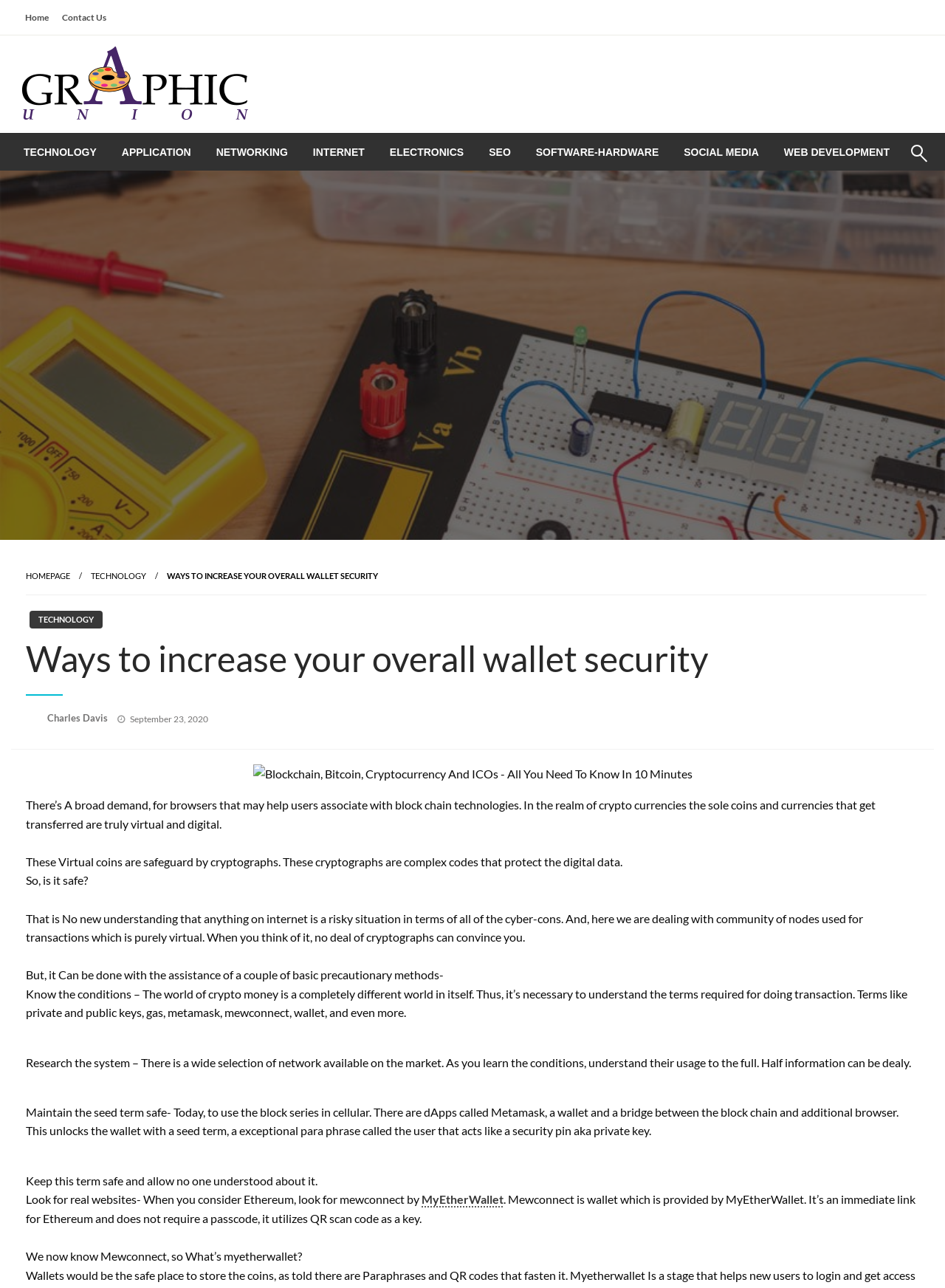Can you identify the bounding box coordinates of the clickable region needed to carry out this instruction: 'Click on the 'Student and Parent Portal' link'? The coordinates should be four float numbers within the range of 0 to 1, stated as [left, top, right, bottom].

None